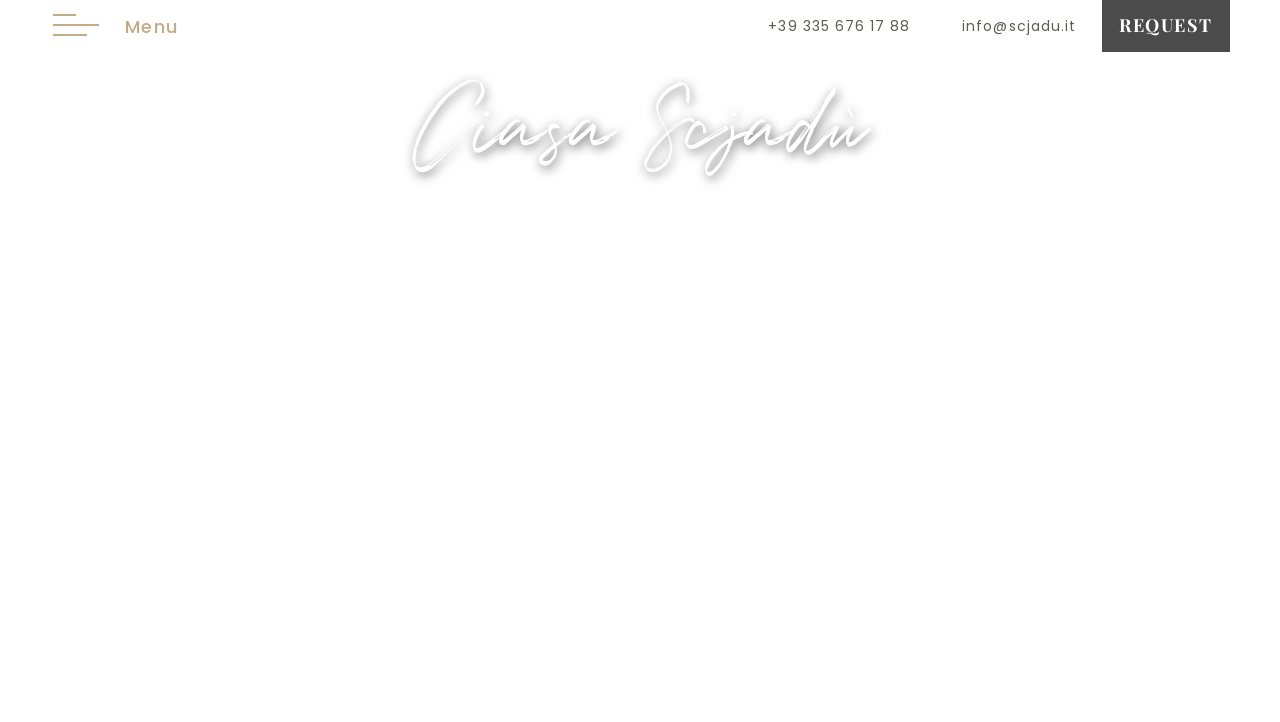Extract the bounding box coordinates for the UI element described as: "info@scjadu.it".

[0.752, 0.0, 0.841, 0.072]